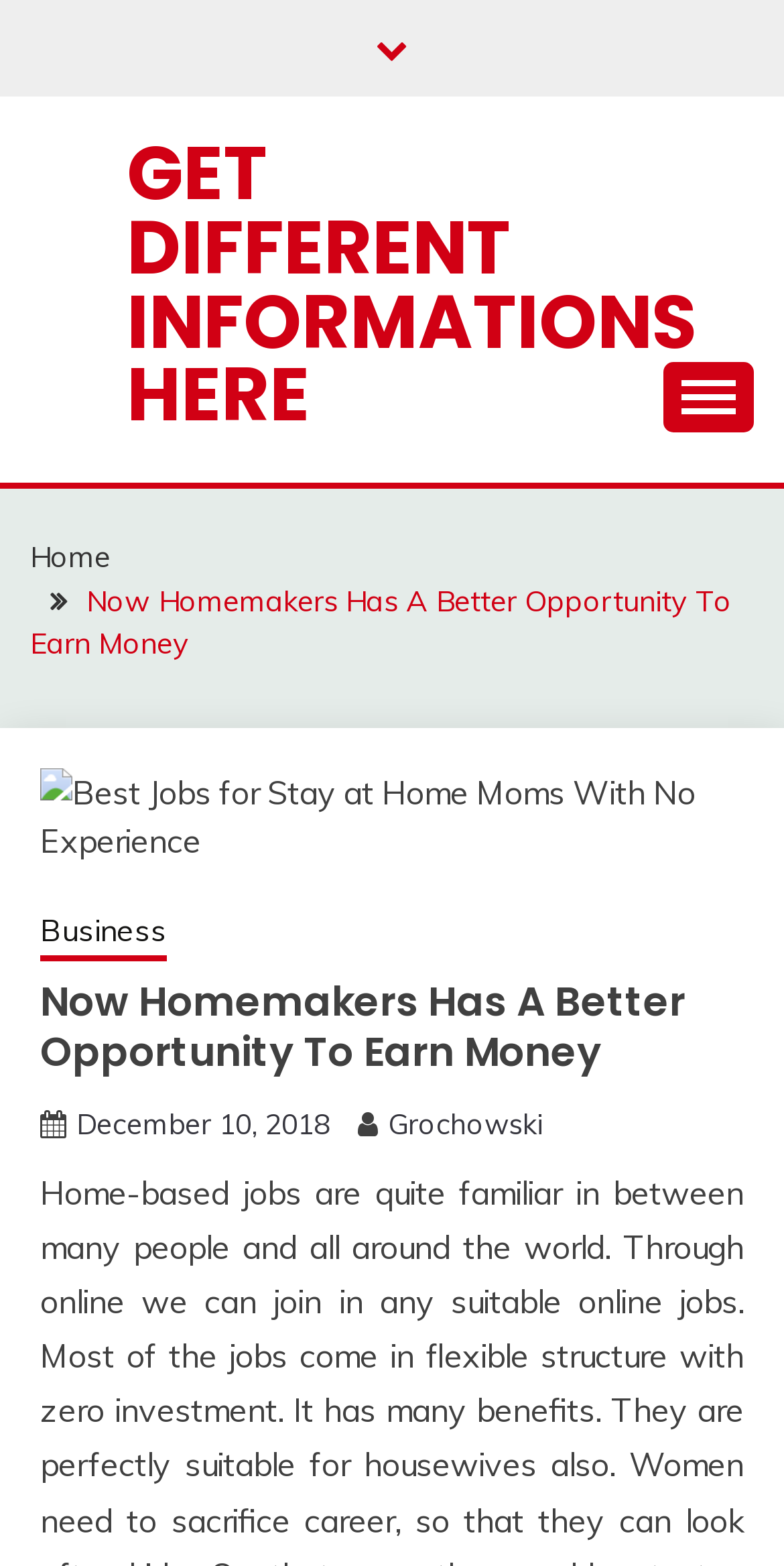Find the bounding box coordinates of the area to click in order to follow the instruction: "Click on the Home link".

[0.038, 0.344, 0.141, 0.368]